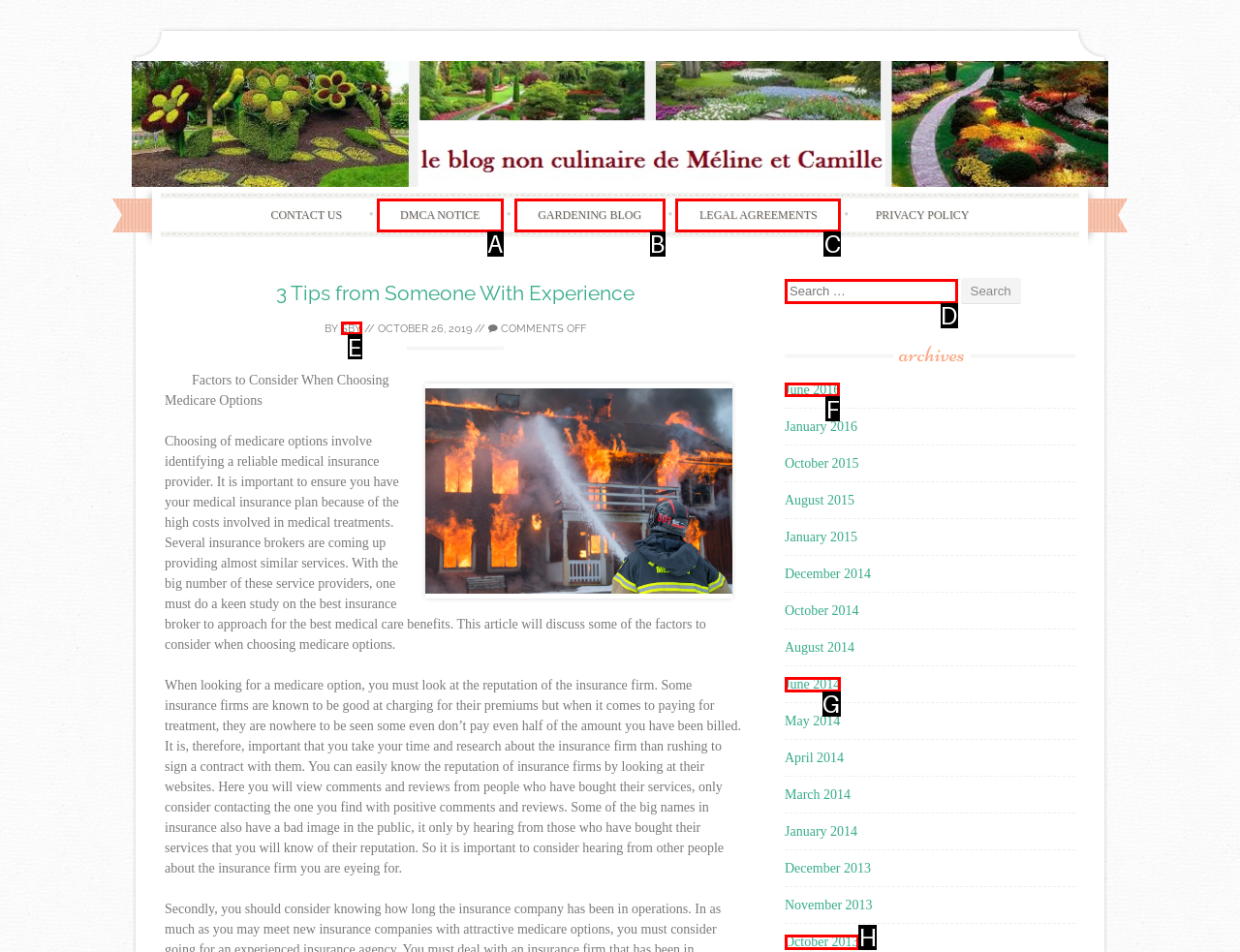Choose the HTML element that needs to be clicked for the given task: View the archives for June 2016 Respond by giving the letter of the chosen option.

F